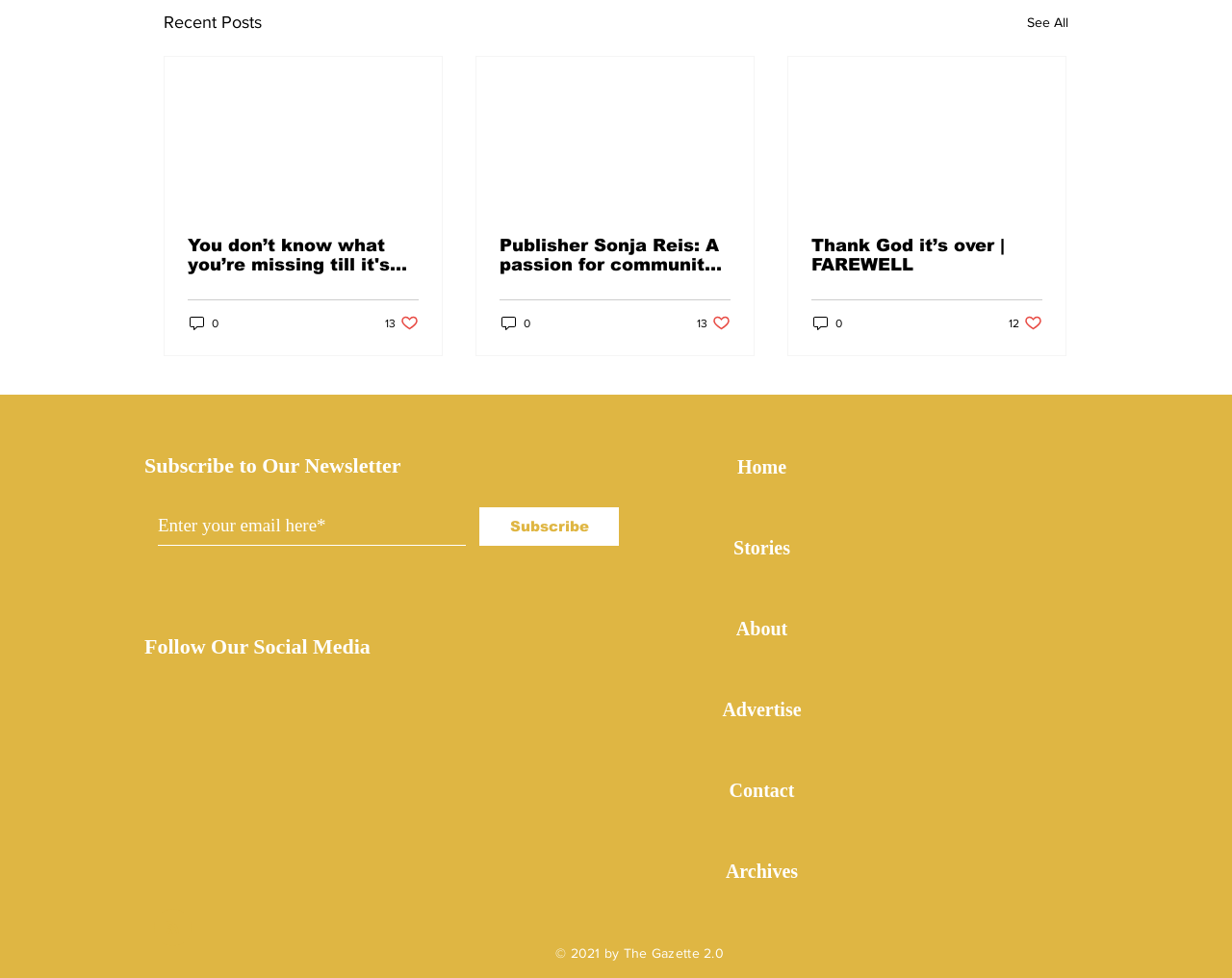Please specify the coordinates of the bounding box for the element that should be clicked to carry out this instruction: "Read the article 'You don’t know what you’re missing till it's gone | FAREWELL'". The coordinates must be four float numbers between 0 and 1, formatted as [left, top, right, bottom].

[0.152, 0.241, 0.34, 0.28]